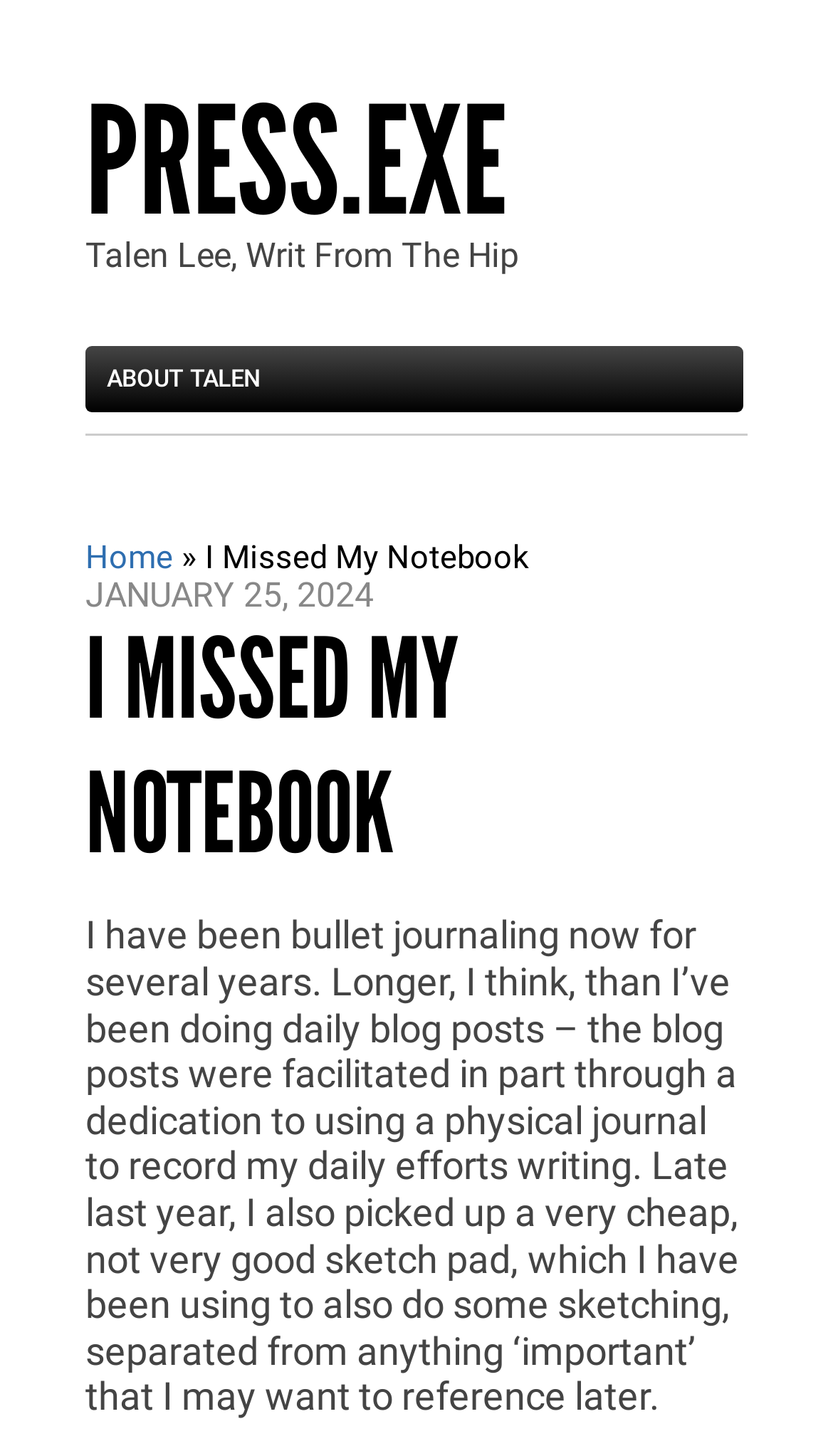Bounding box coordinates must be specified in the format (top-left x, top-left y, bottom-right x, bottom-right y). All values should be floating point numbers between 0 and 1. What are the bounding box coordinates of the UI element described as: press.exe

[0.103, 0.062, 0.897, 0.164]